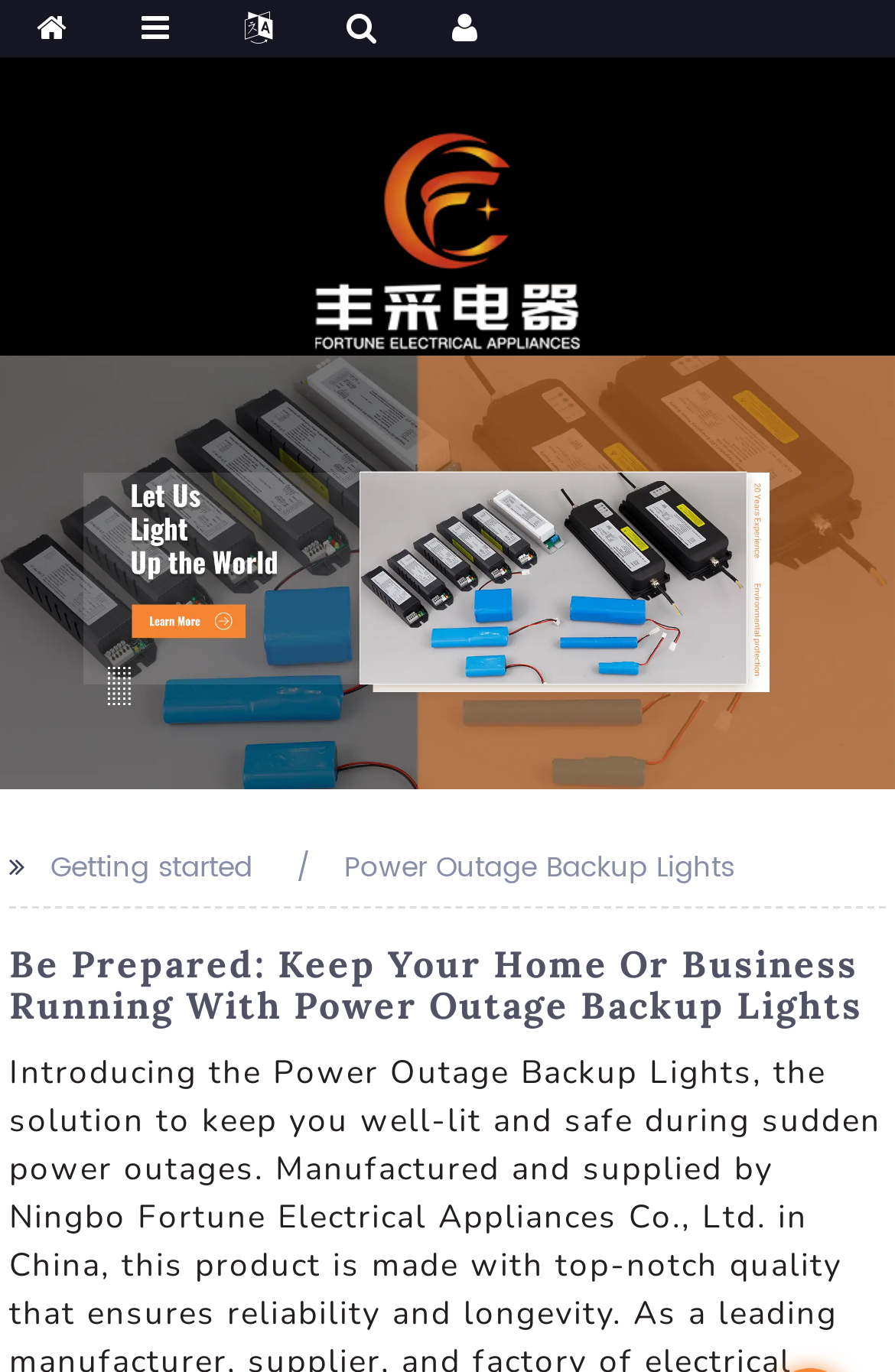What is the purpose of the product?
Based on the image content, provide your answer in one word or a short phrase.

To keep home or business running